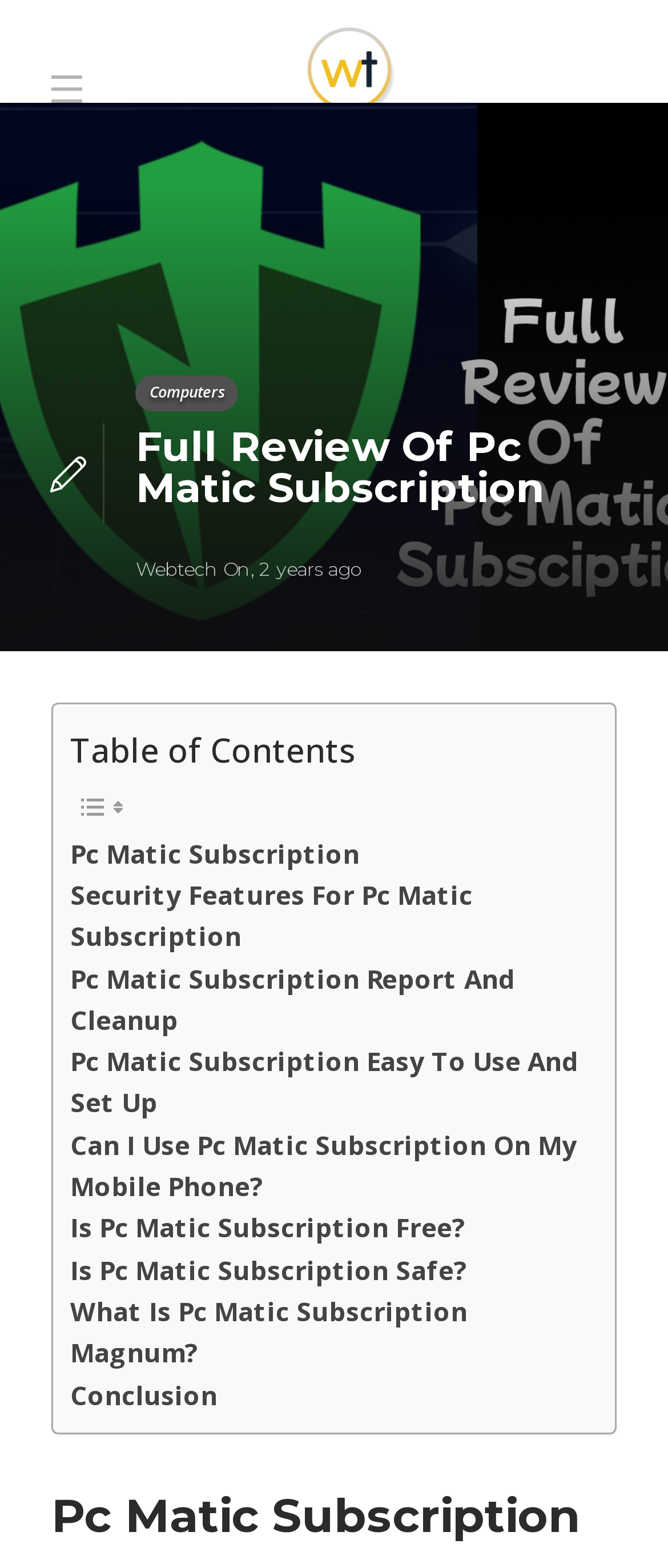Determine the bounding box coordinates of the region to click in order to accomplish the following instruction: "Go to the Computers page". Provide the coordinates as four float numbers between 0 and 1, specifically [left, top, right, bottom].

[0.203, 0.239, 0.357, 0.262]